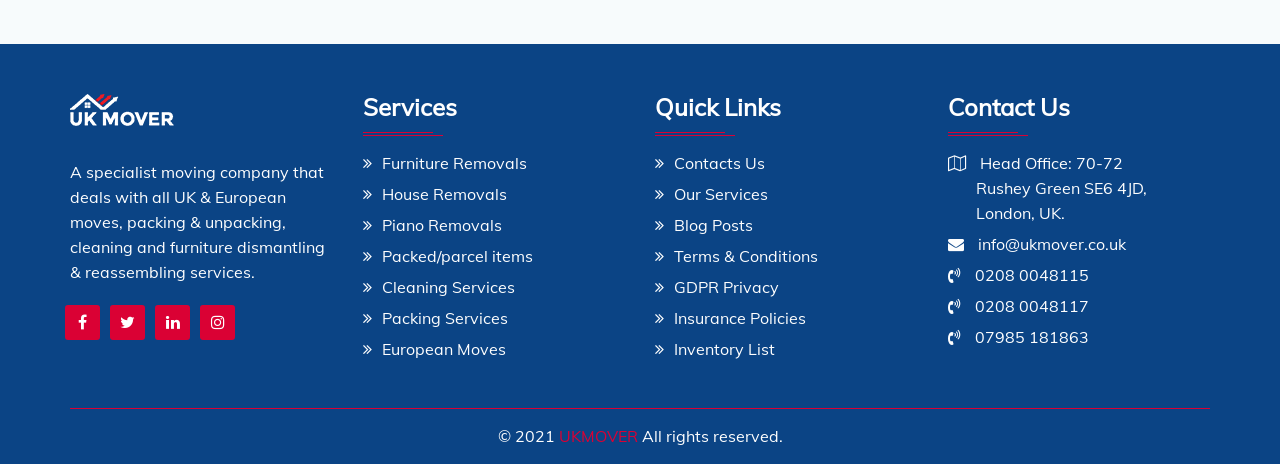Using the information in the image, give a comprehensive answer to the question: 
What is the email address of the company?

The email address of the company can be found in the 'Contact Us' section of the webpage, where it is written 'info@ukmover.co.uk'.